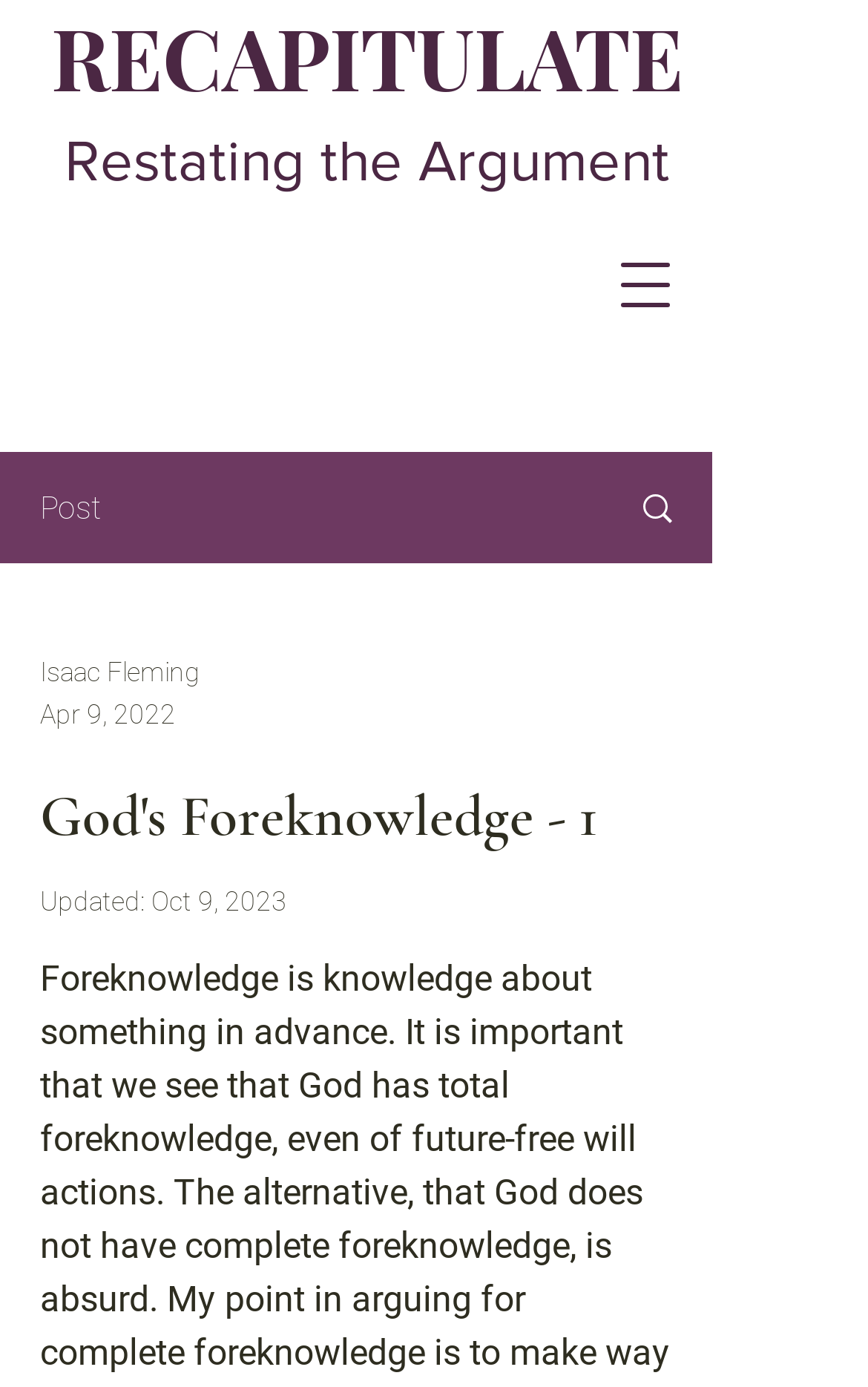Identify and provide the text content of the webpage's primary headline.

God's Foreknowledge - 1